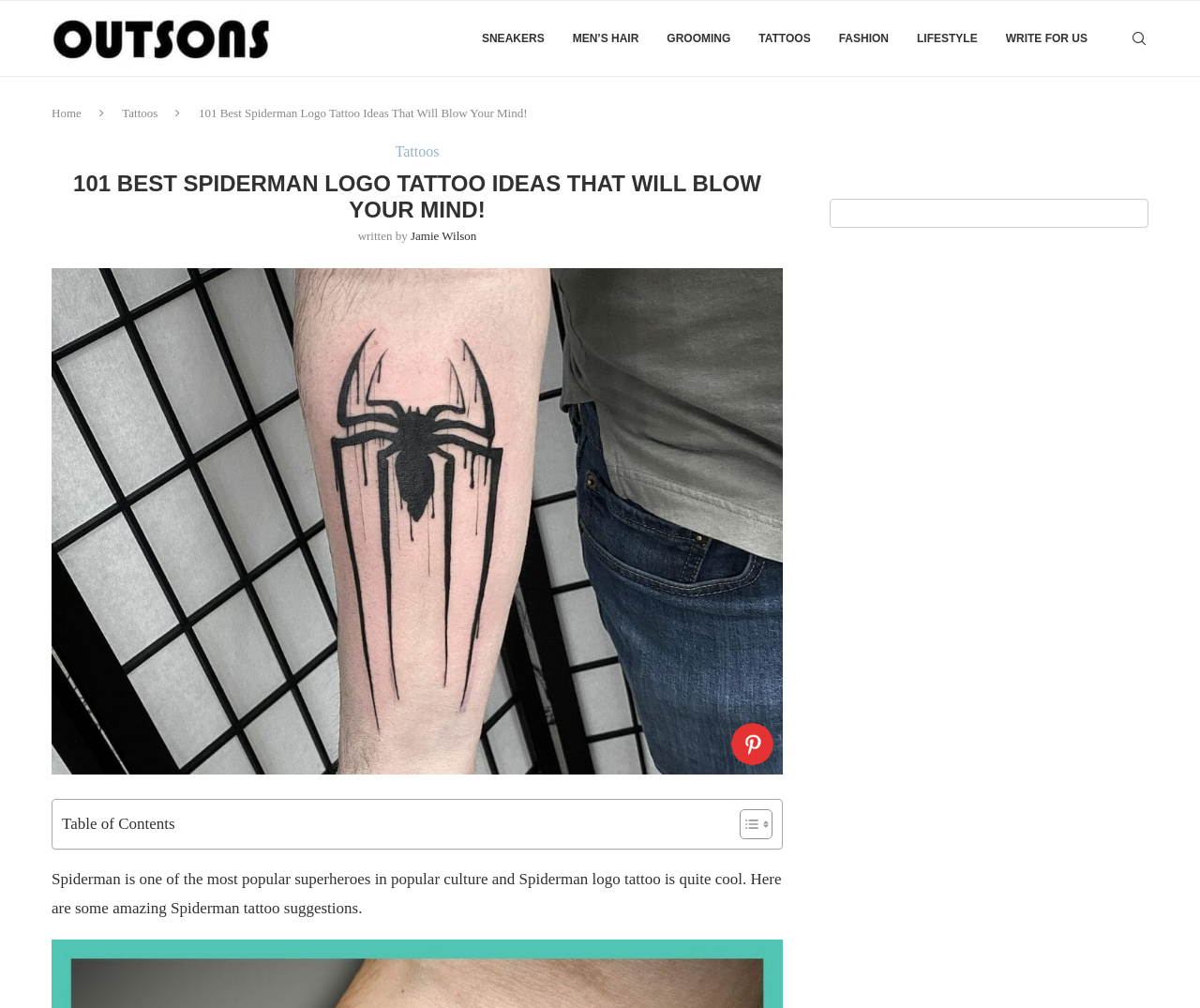With reference to the screenshot, provide a detailed response to the question below:
What is the author of this article?

I found the author's name by looking at the text 'written by' followed by a link with the text 'Jamie Wilson'.